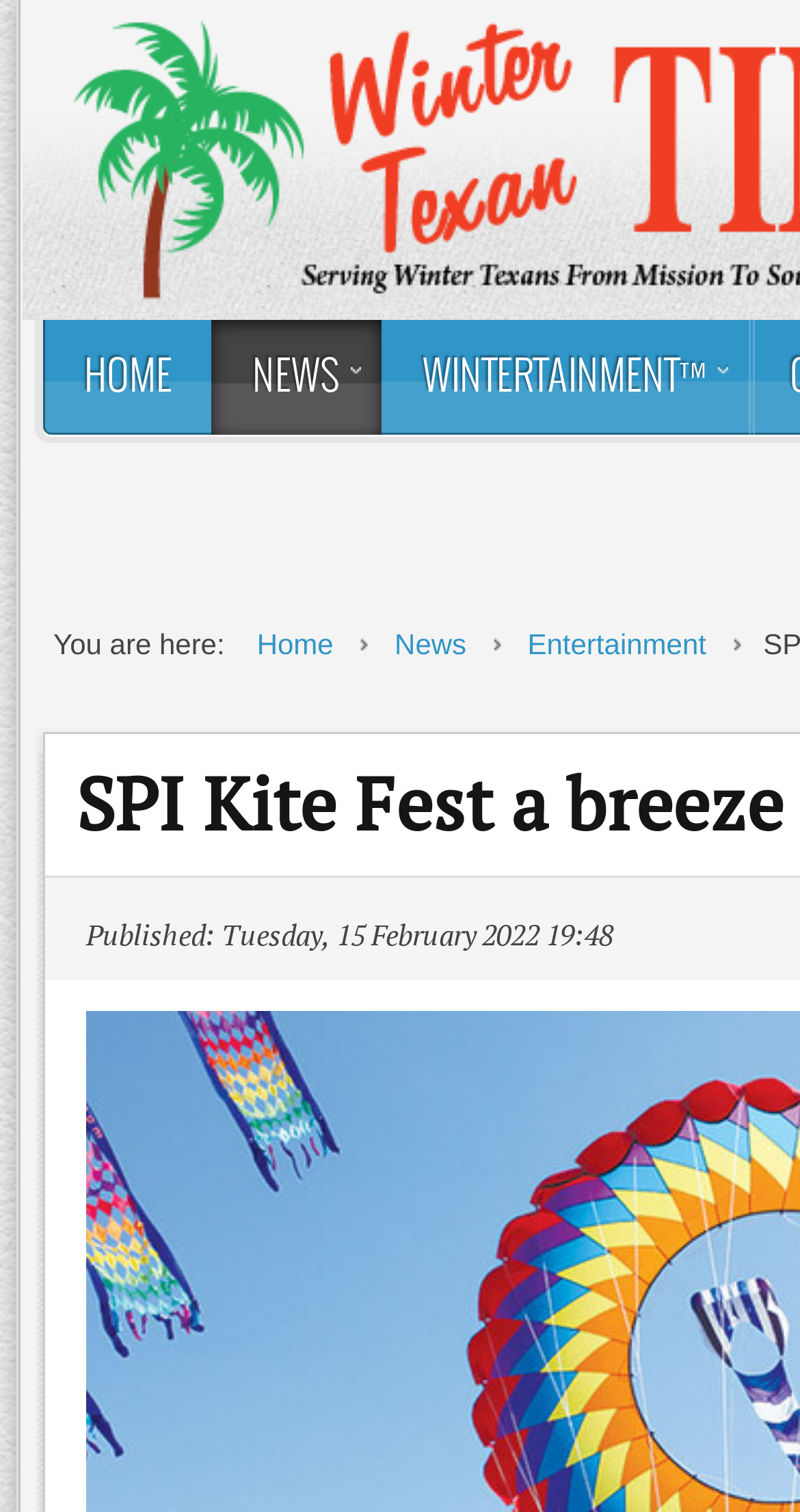What is the name of the current article?
Using the information from the image, give a concise answer in one word or a short phrase.

SPI Kite Fest a breeze